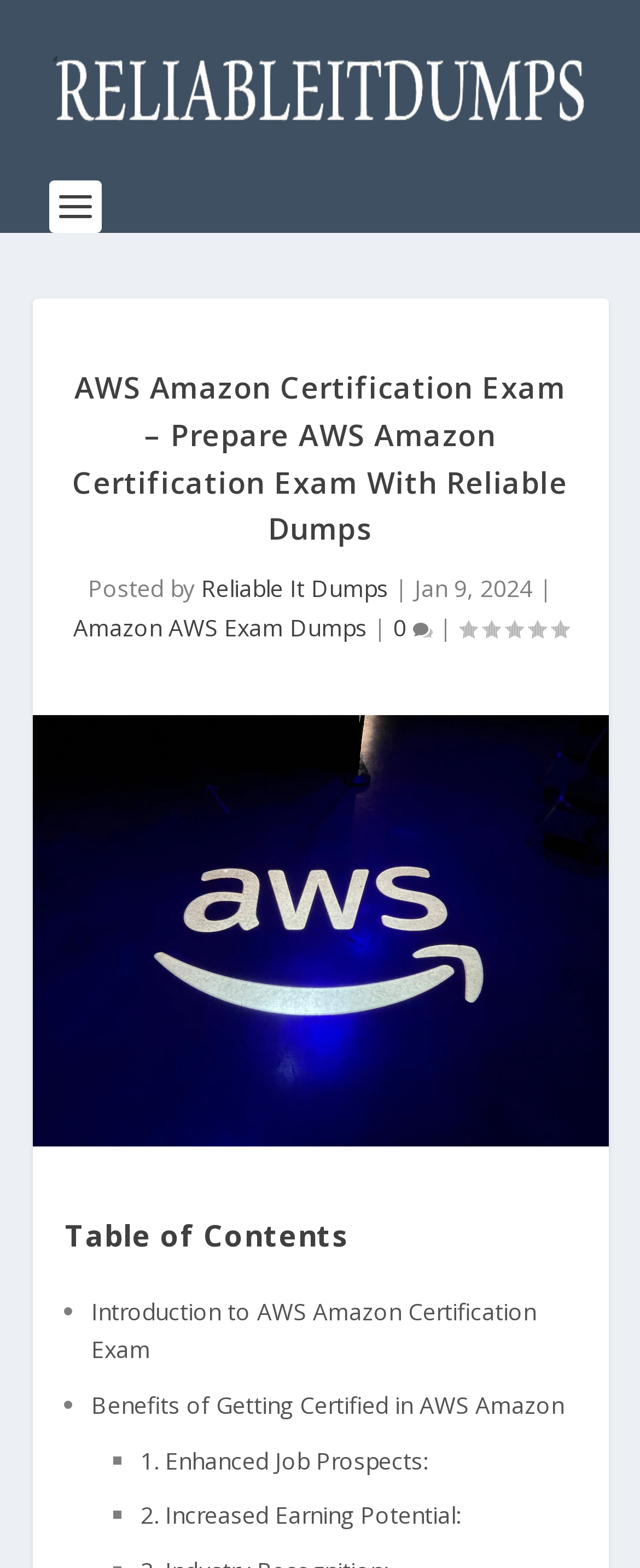Could you provide the bounding box coordinates for the portion of the screen to click to complete this instruction: "Read Introduction to AWS Amazon Certification Exam"?

[0.142, 0.826, 0.837, 0.871]